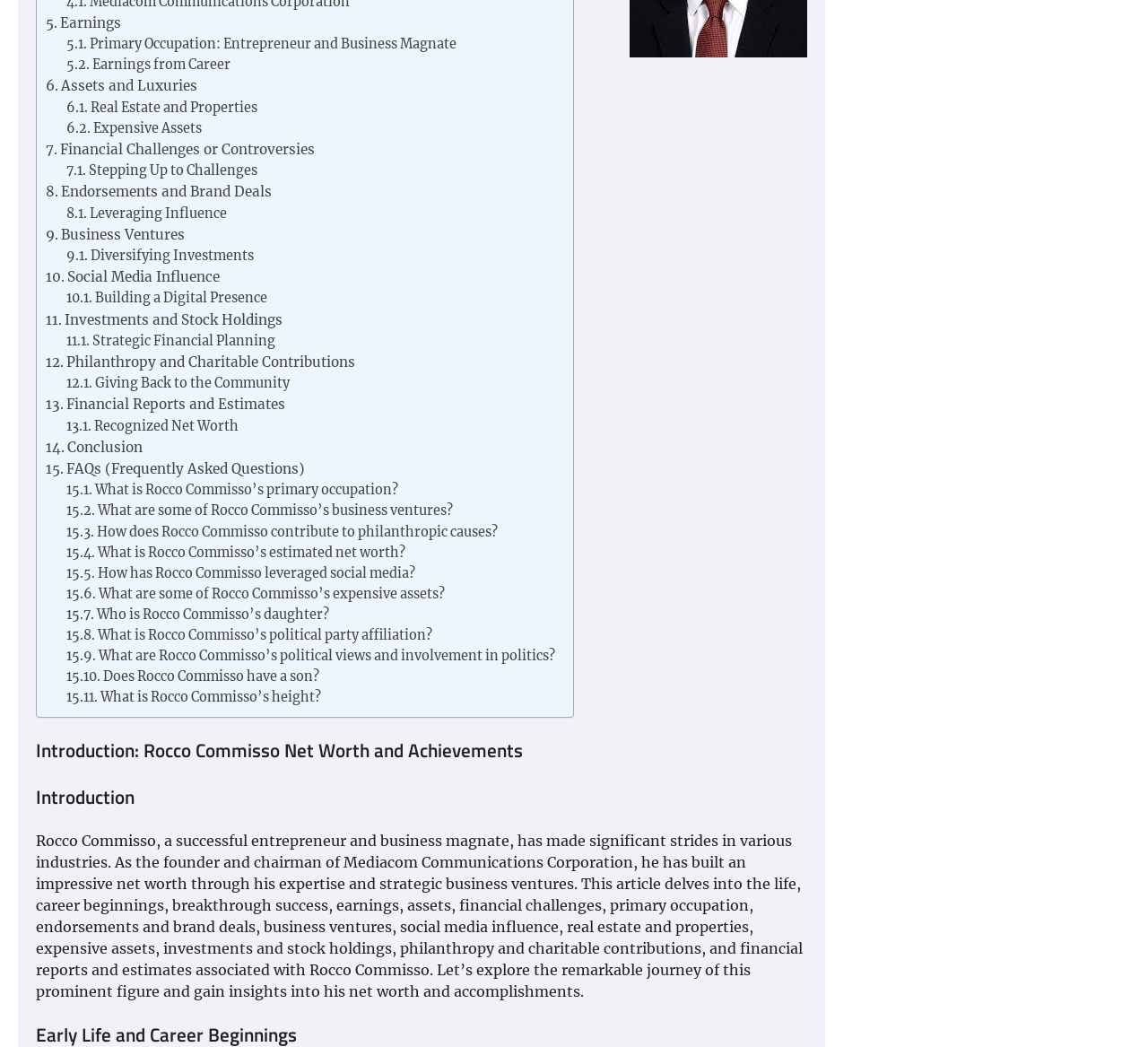What is Rocco Commisso's primary occupation?
Using the image as a reference, answer the question with a short word or phrase.

Entrepreneur and Business Magnate